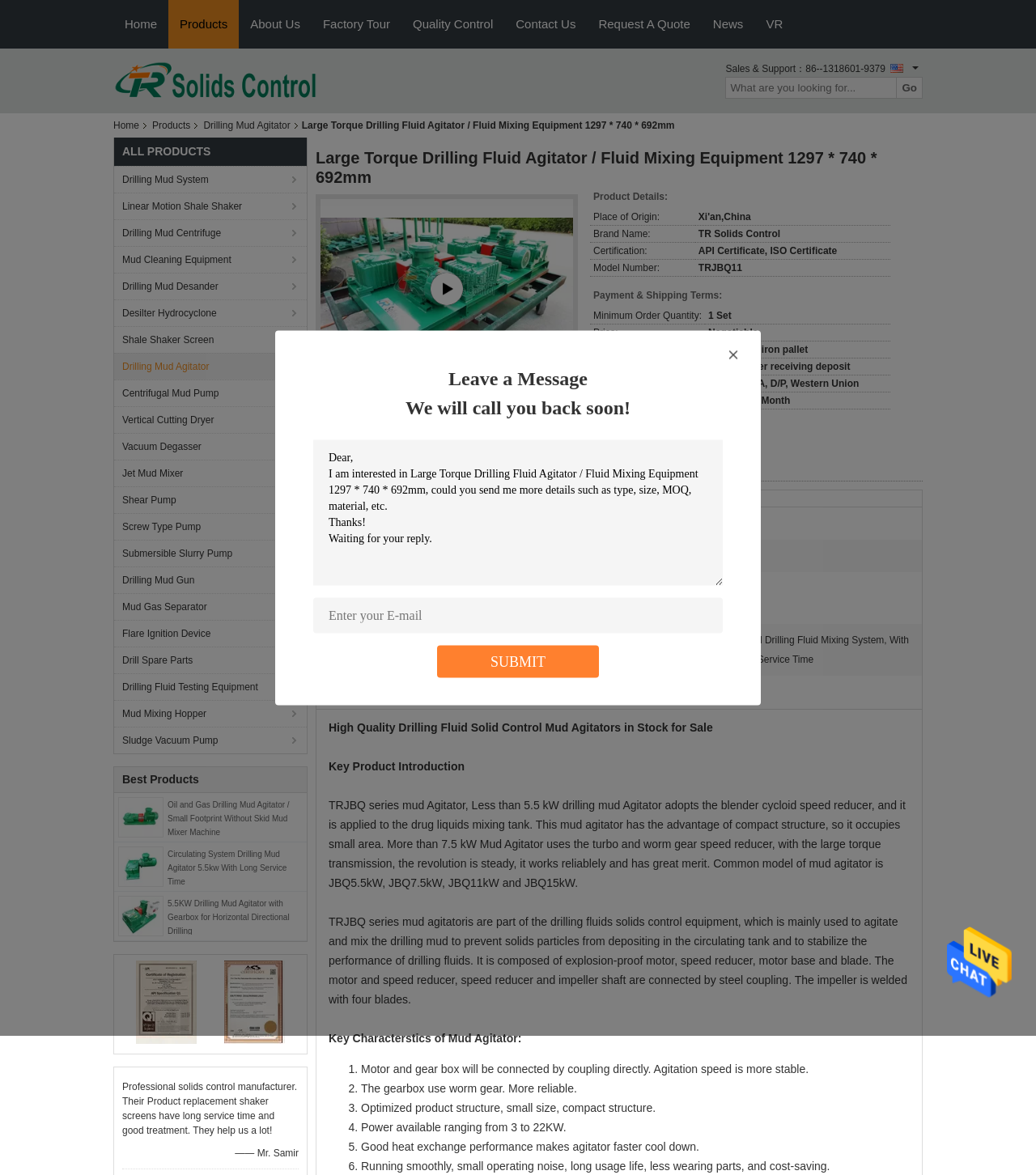How many navigation links are there at the top of the webpage?
Please utilize the information in the image to give a detailed response to the question.

At the top of the webpage, there are nine navigation links: 'Home', 'Products', 'About Us', 'Factory Tour', 'Quality Control', 'Contact Us', 'News', 'VR', and 'Request A Quote'. These links are located at the top of the webpage, below the company logo.